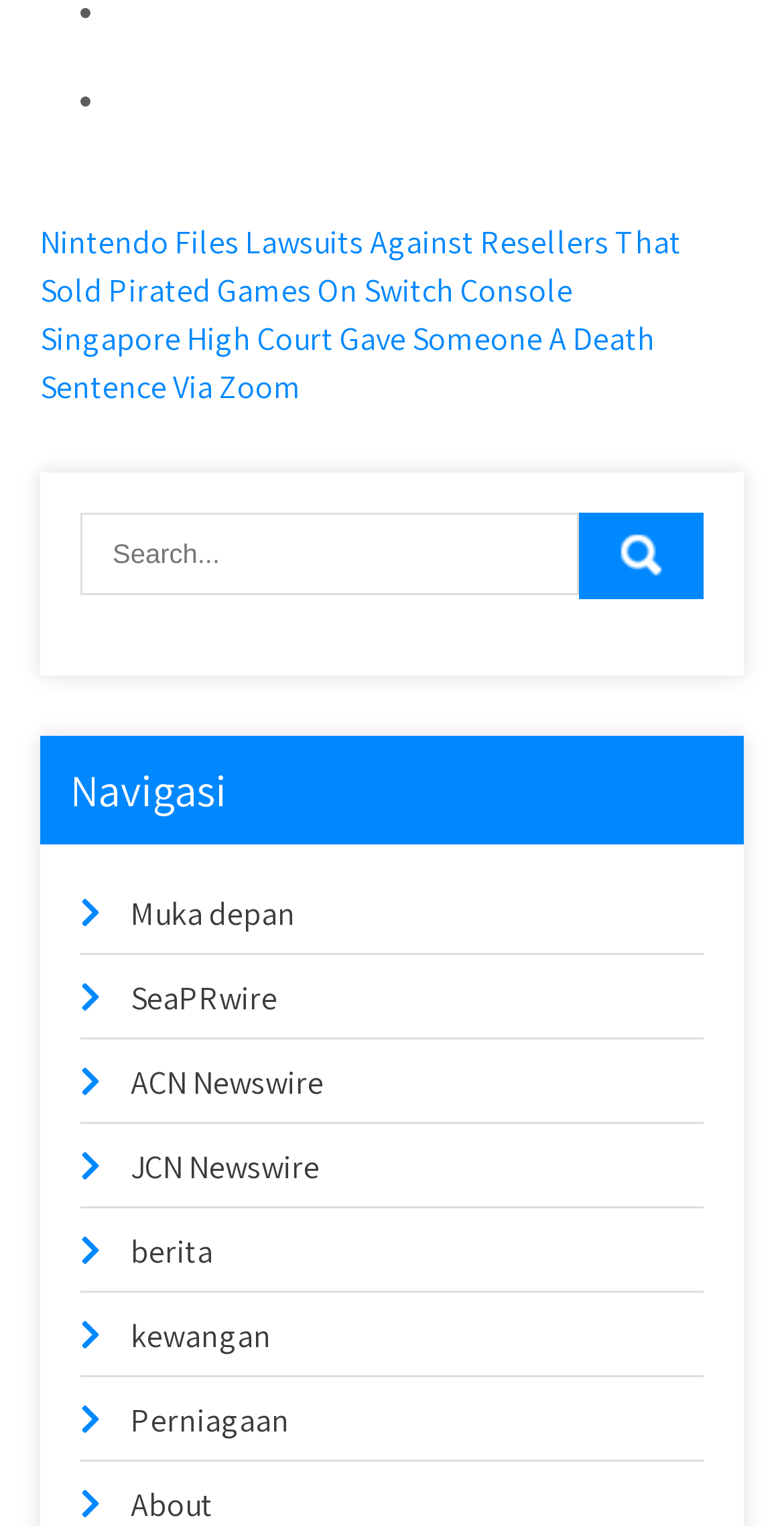How many links are under 'Navigasi'?
Using the information from the image, give a concise answer in one word or a short phrase.

7